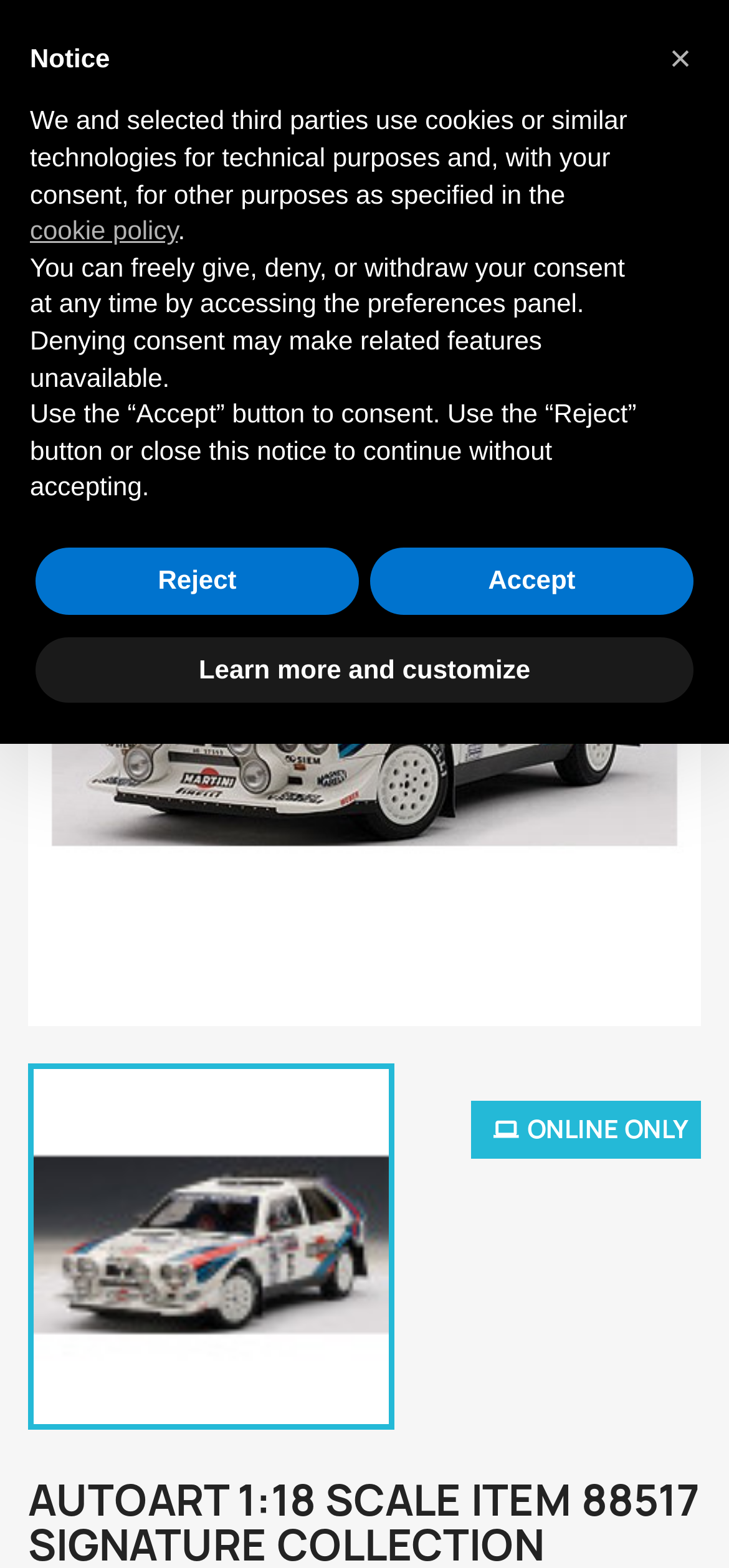What is the scale of the model?
Based on the image, answer the question with a single word or brief phrase.

1:18